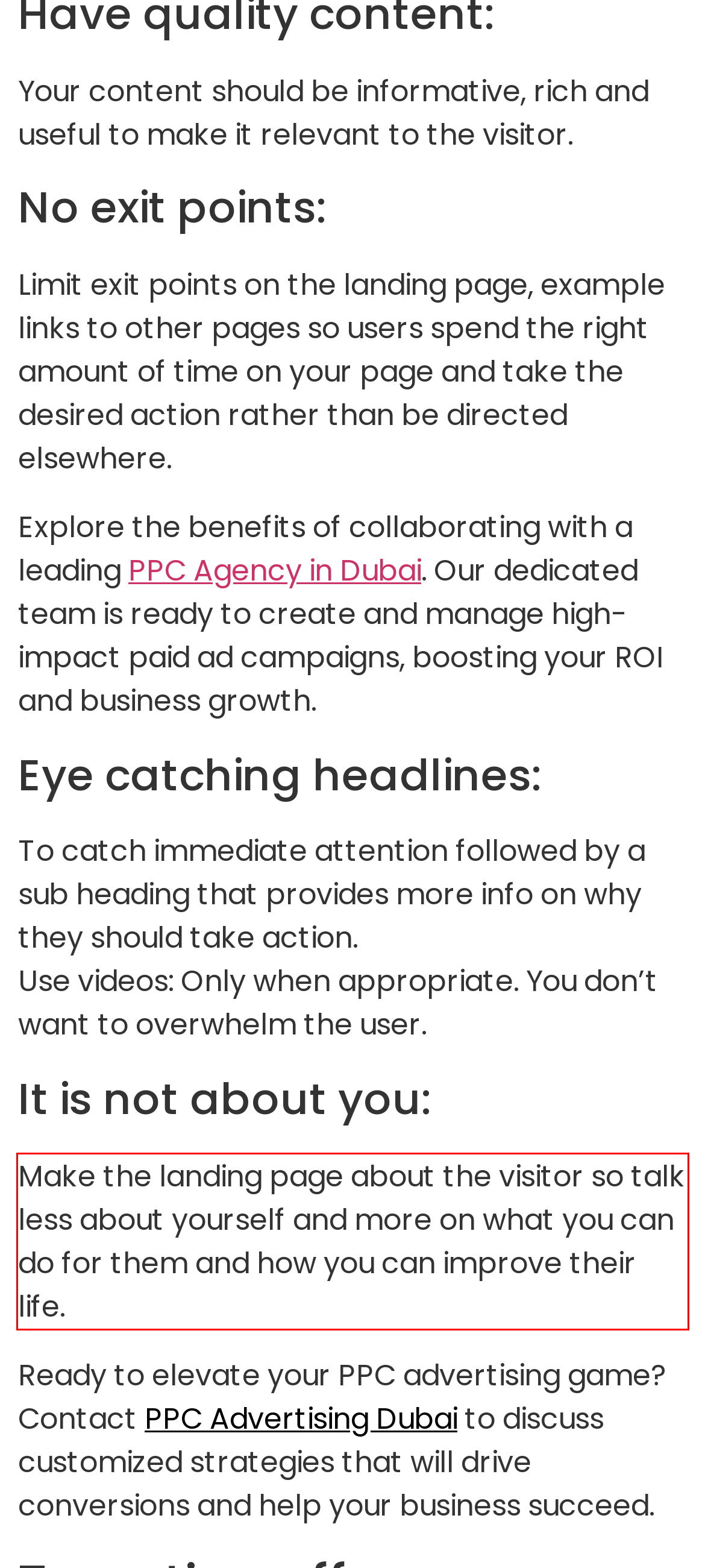You are given a screenshot with a red rectangle. Identify and extract the text within this red bounding box using OCR.

Make the landing page about the visitor so talk less about yourself and more on what you can do for them and how you can improve their life.